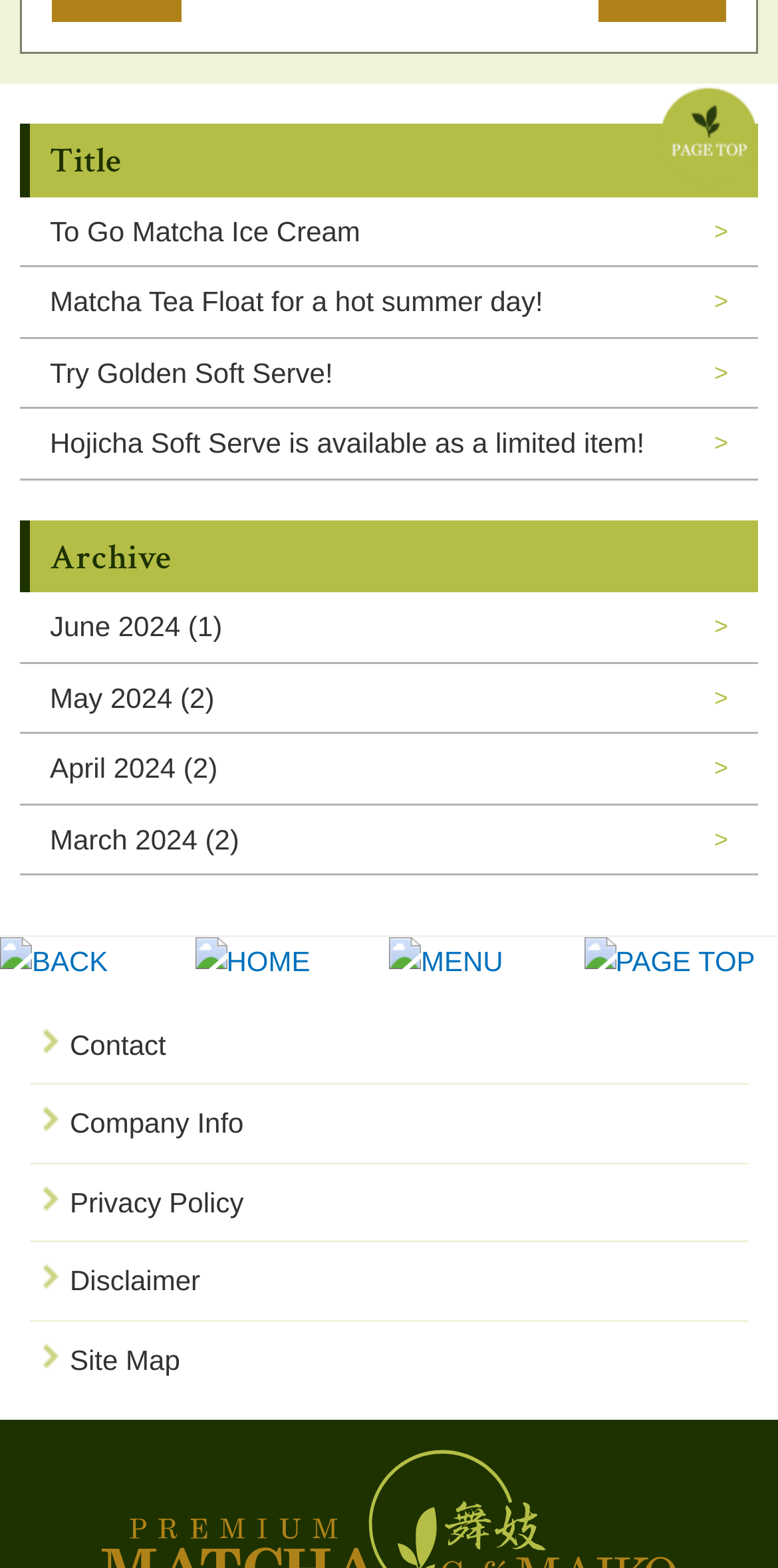Provide the bounding box coordinates of the HTML element described by the text: "To Go Matcha Ice Cream".

[0.026, 0.126, 0.974, 0.169]